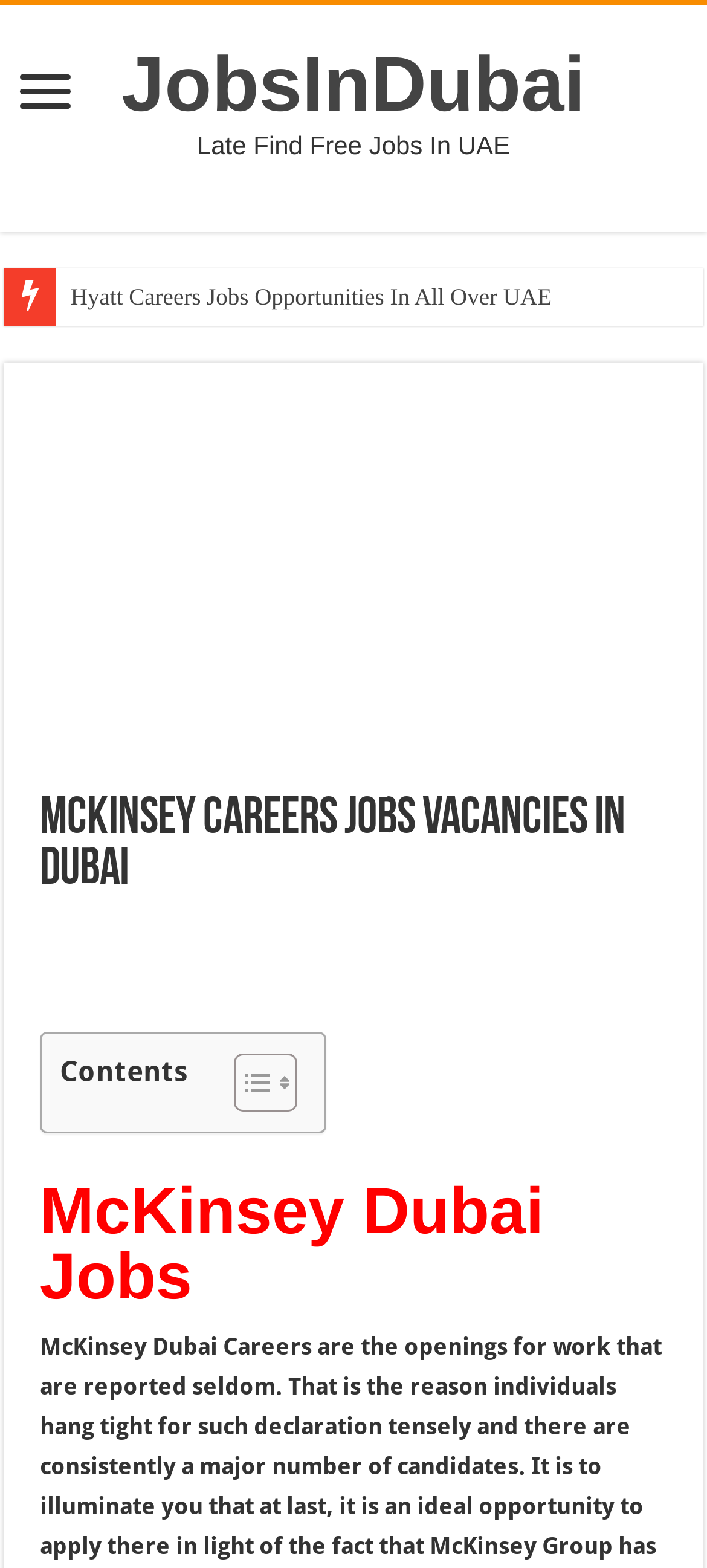How many tables are there in the webpage?
Please provide a single word or phrase answer based on the image.

2